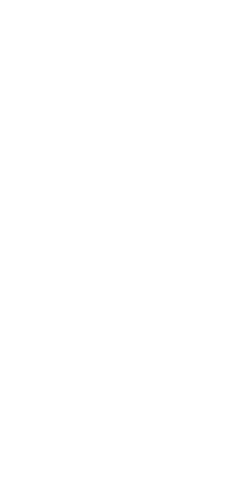Give an in-depth description of the image.

The image features a stylized graphic of a speech bubble containing an ellipsis (…), typically used to indicate a pause or thinking moment in conversation. The design suggests a playful and engaging tone, suitable for web applications or user interfaces that focus on communication or messaging. The speech bubble might reflect interactive features or options available to users, enhancing the overall user experience by inviting participation and dialogue. Its presence likely complements surrounding text that encourages creativity and interactivity, aligning with themes of connection and engagement within larger web applications.